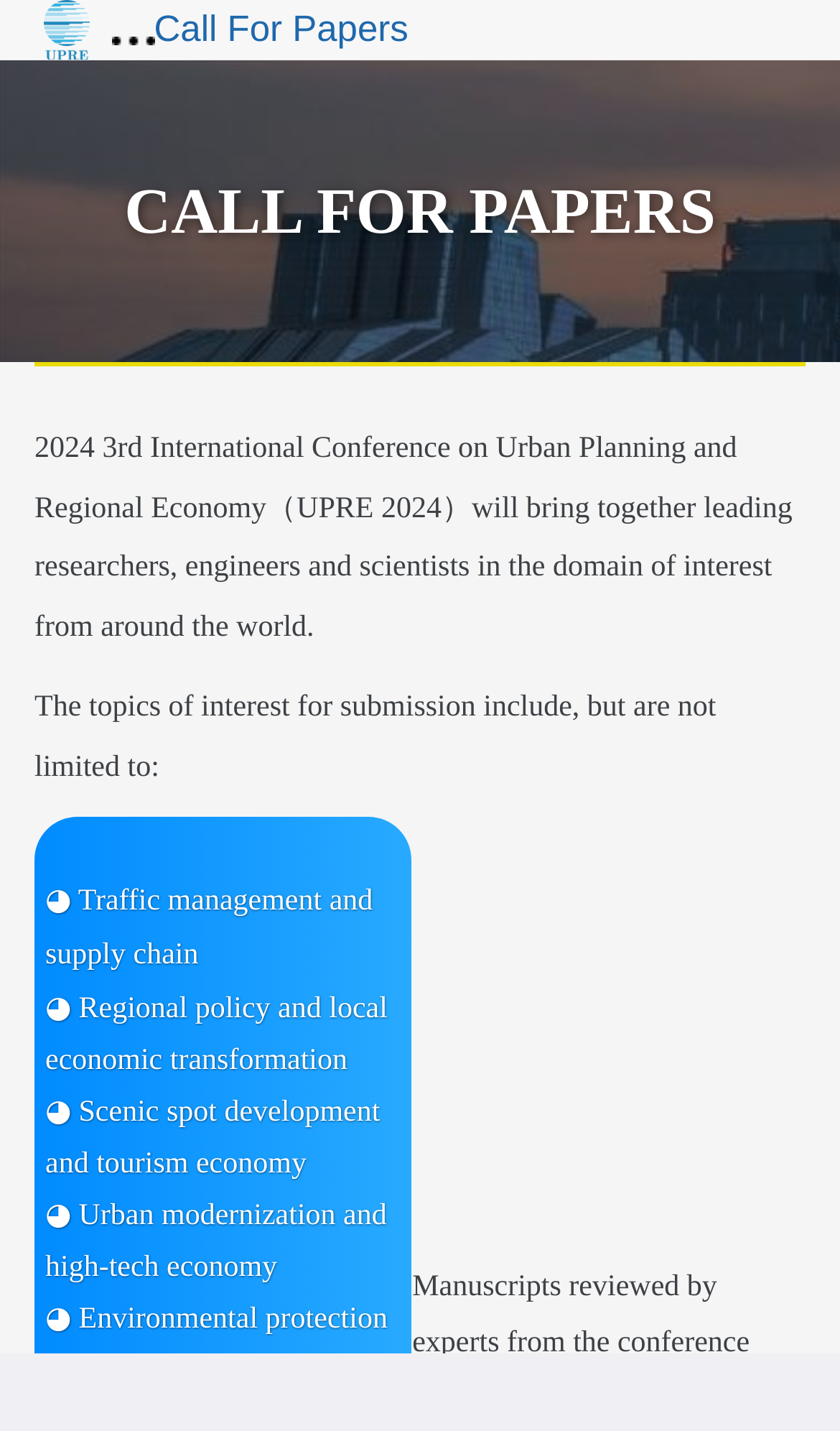Answer the question using only a single word or phrase: 
How many horizontal separators are on the webpage?

1